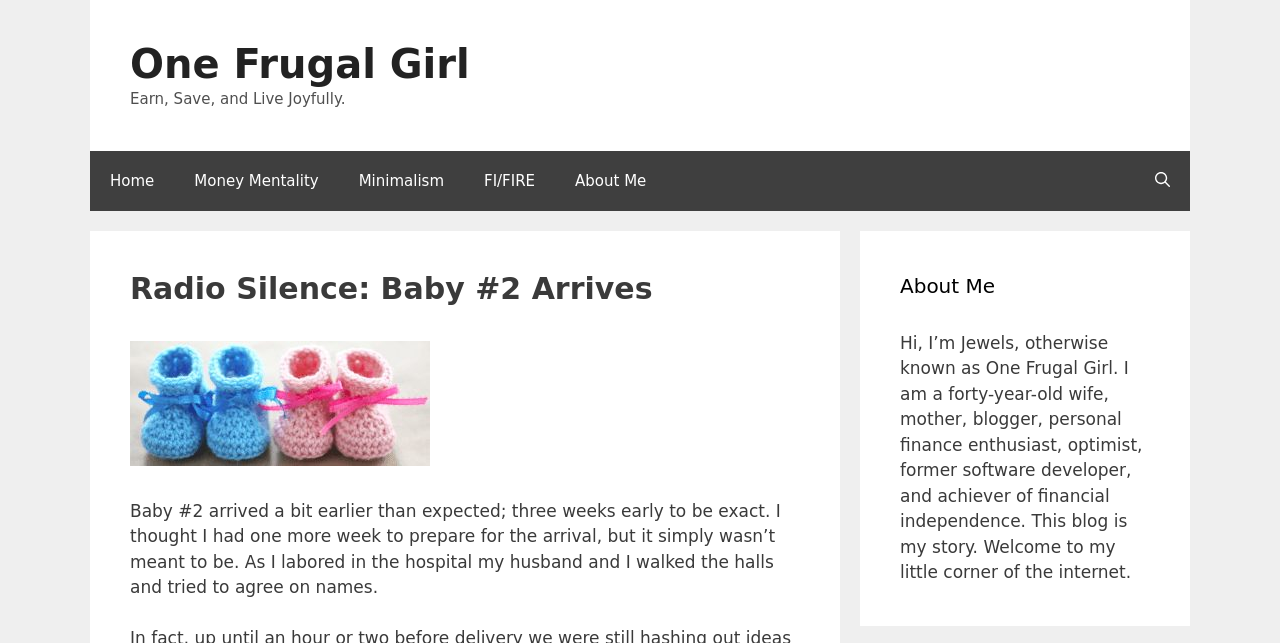What is the name of the blogger?
Ensure your answer is thorough and detailed.

I found the answer by looking at the 'About Me' section, where it says 'Hi, I’m Jewels, otherwise known as One Frugal Girl.'